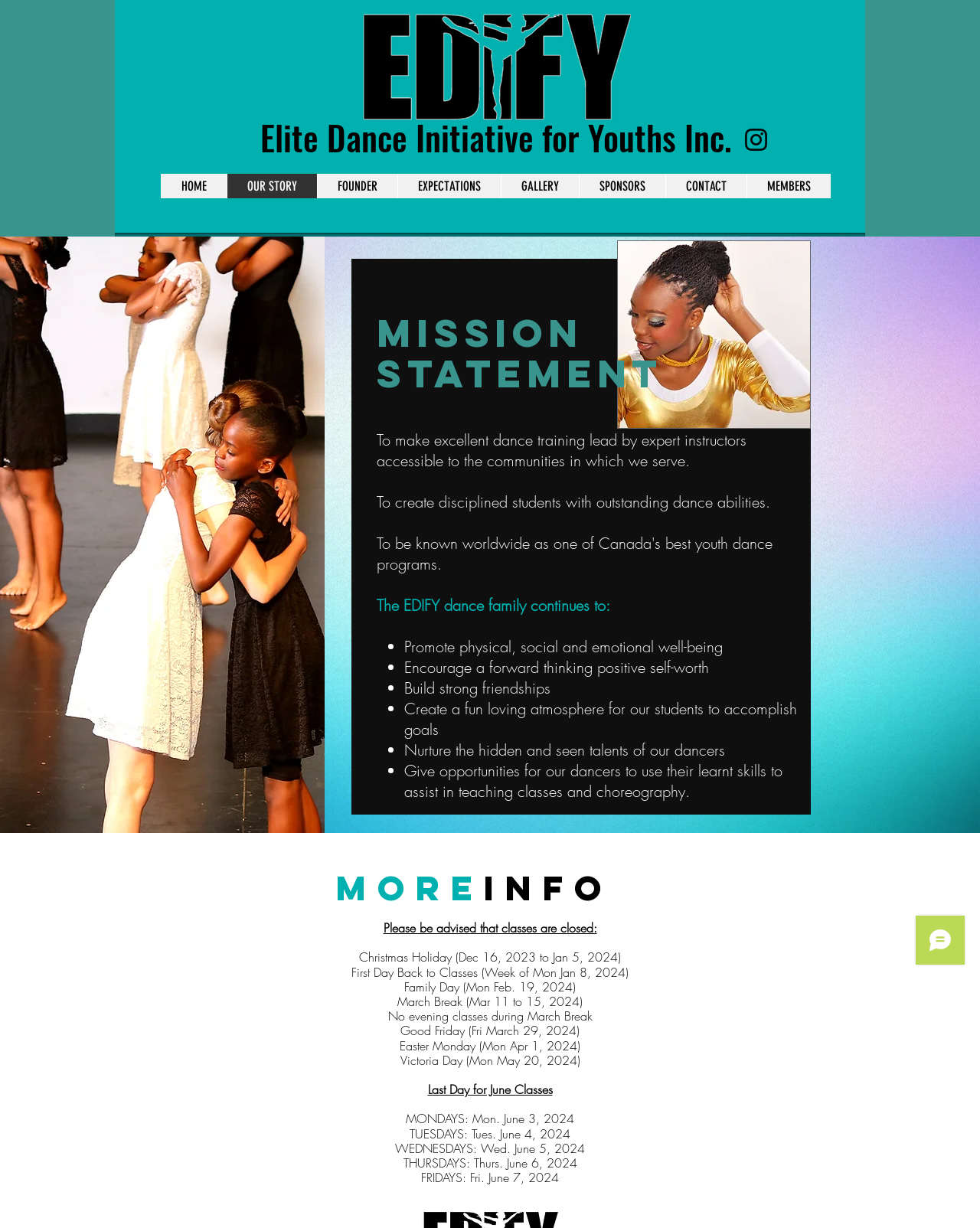Give a concise answer using only one word or phrase for this question:
What is the social media platform linked to the 'Social Bar'?

Instagram